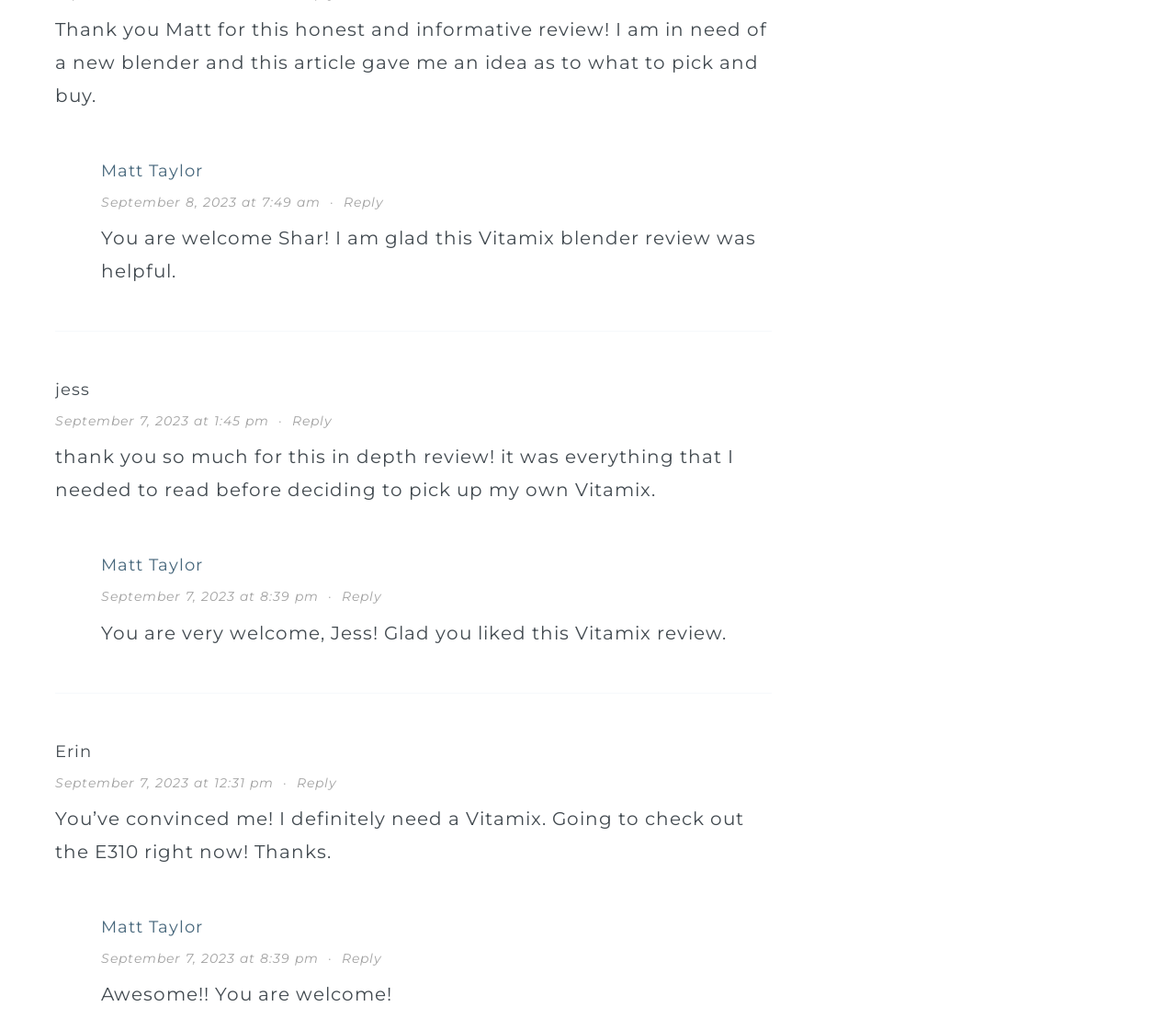Who is the most active commenter?
From the details in the image, answer the question comprehensively.

I analyzed the comment sections and found that Matt Taylor has commented three times, which is more than any other user.